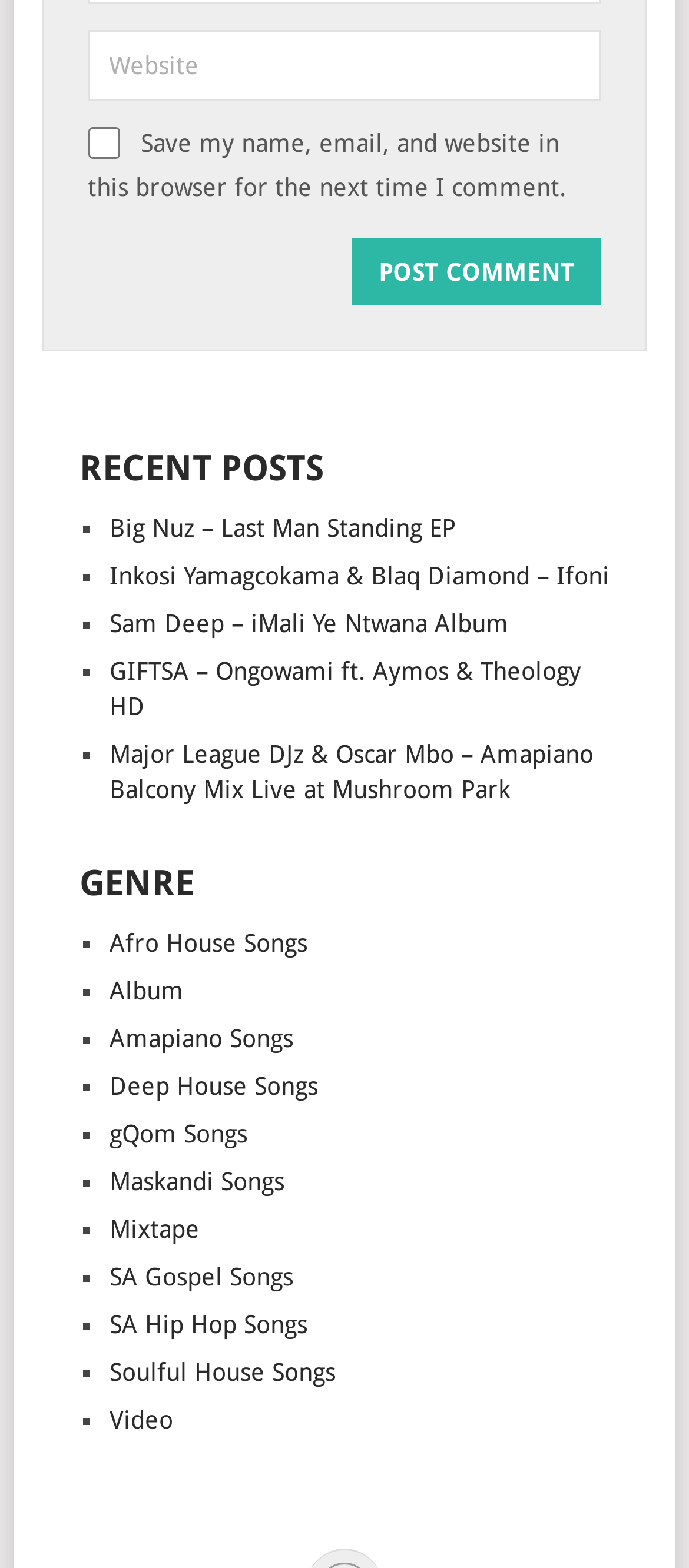Provide the bounding box coordinates of the HTML element described by the text: "SA Hip Hop Songs".

[0.159, 0.79, 0.446, 0.808]